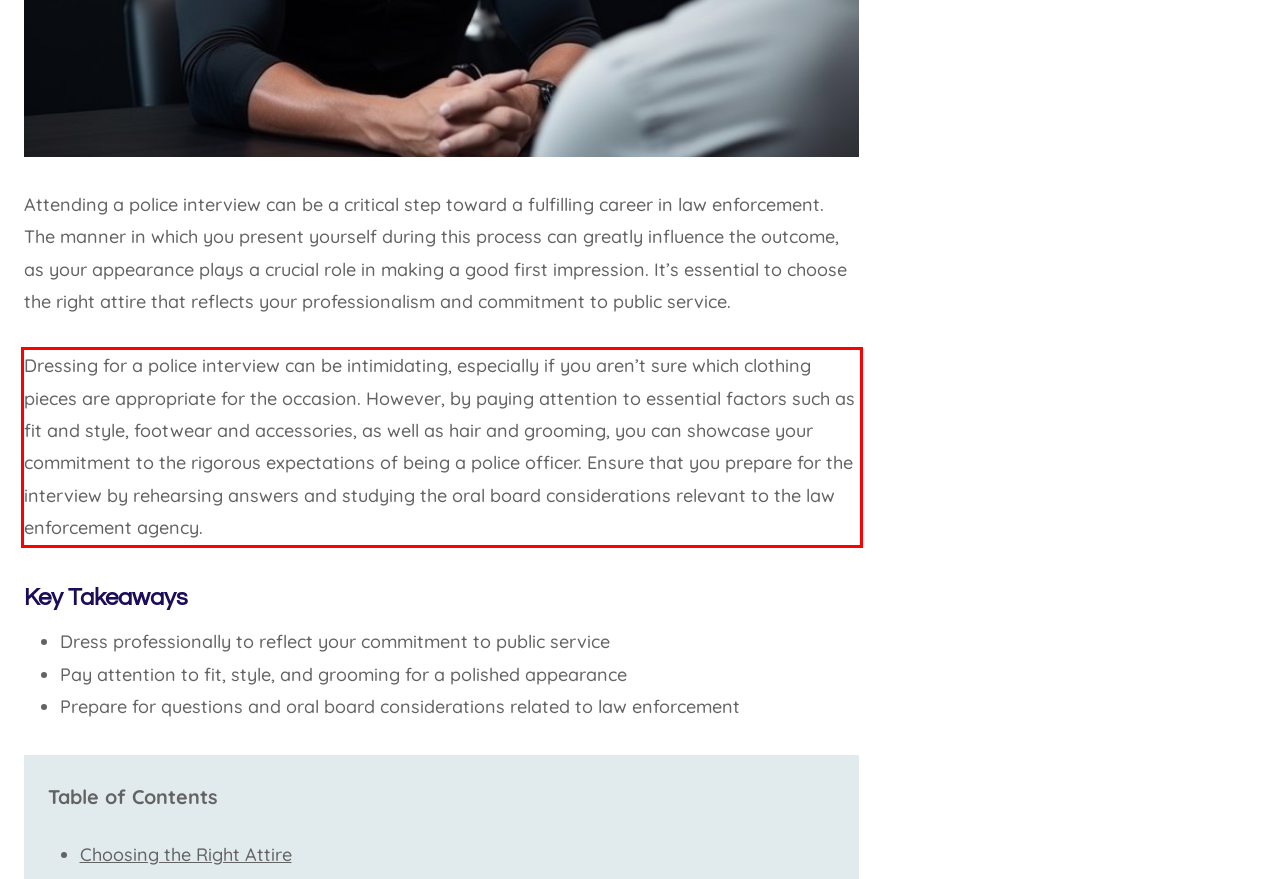Using the provided webpage screenshot, recognize the text content in the area marked by the red bounding box.

Dressing for a police interview can be intimidating, especially if you aren’t sure which clothing pieces are appropriate for the occasion. However, by paying attention to essential factors such as fit and style, footwear and accessories, as well as hair and grooming, you can showcase your commitment to the rigorous expectations of being a police officer. Ensure that you prepare for the interview by rehearsing answers and studying the oral board considerations relevant to the law enforcement agency.